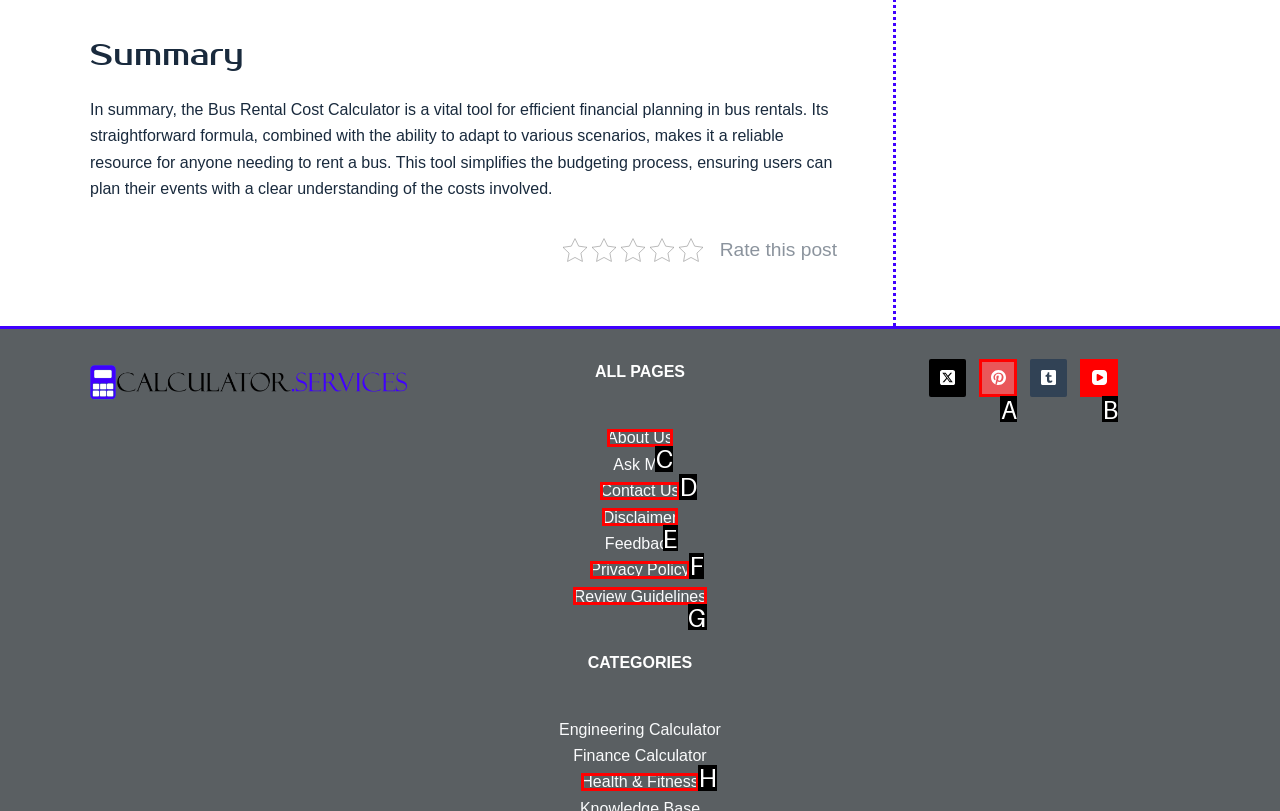From the given choices, determine which HTML element aligns with the description: INNetAds.com Respond with the letter of the appropriate option.

None